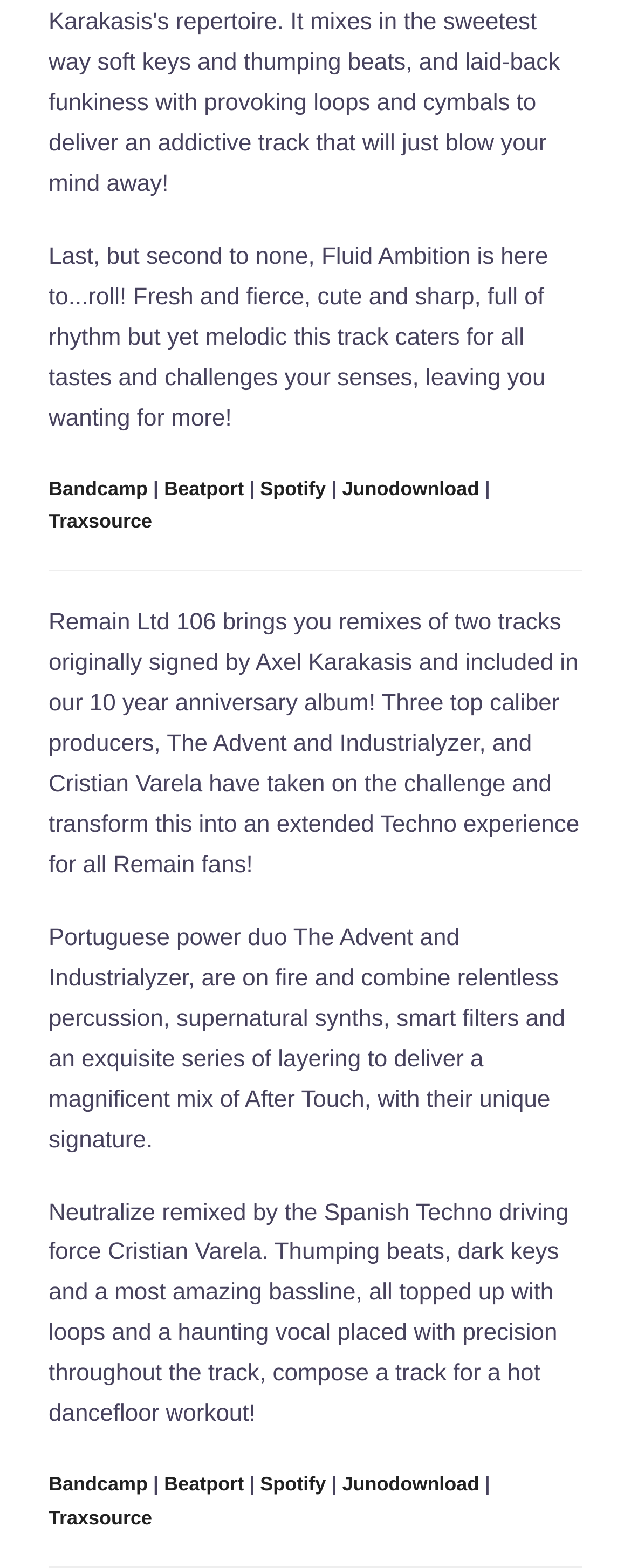Determine the bounding box coordinates of the clickable element to achieve the following action: 'Go to Junodownload'. Provide the coordinates as four float values between 0 and 1, formatted as [left, top, right, bottom].

[0.542, 0.304, 0.759, 0.318]